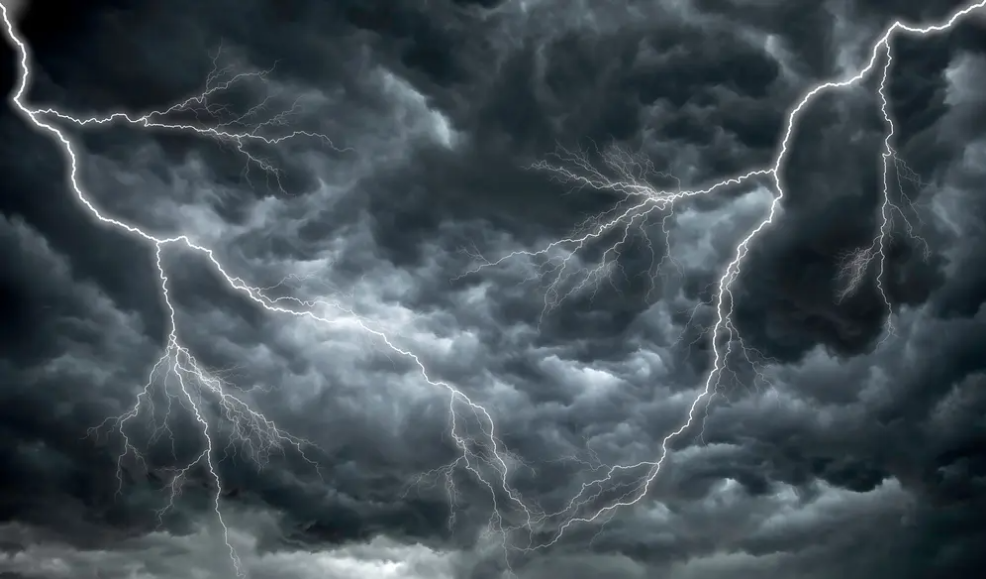Respond with a single word or phrase to the following question:
What is the purpose of the webpage?

Educating viewers